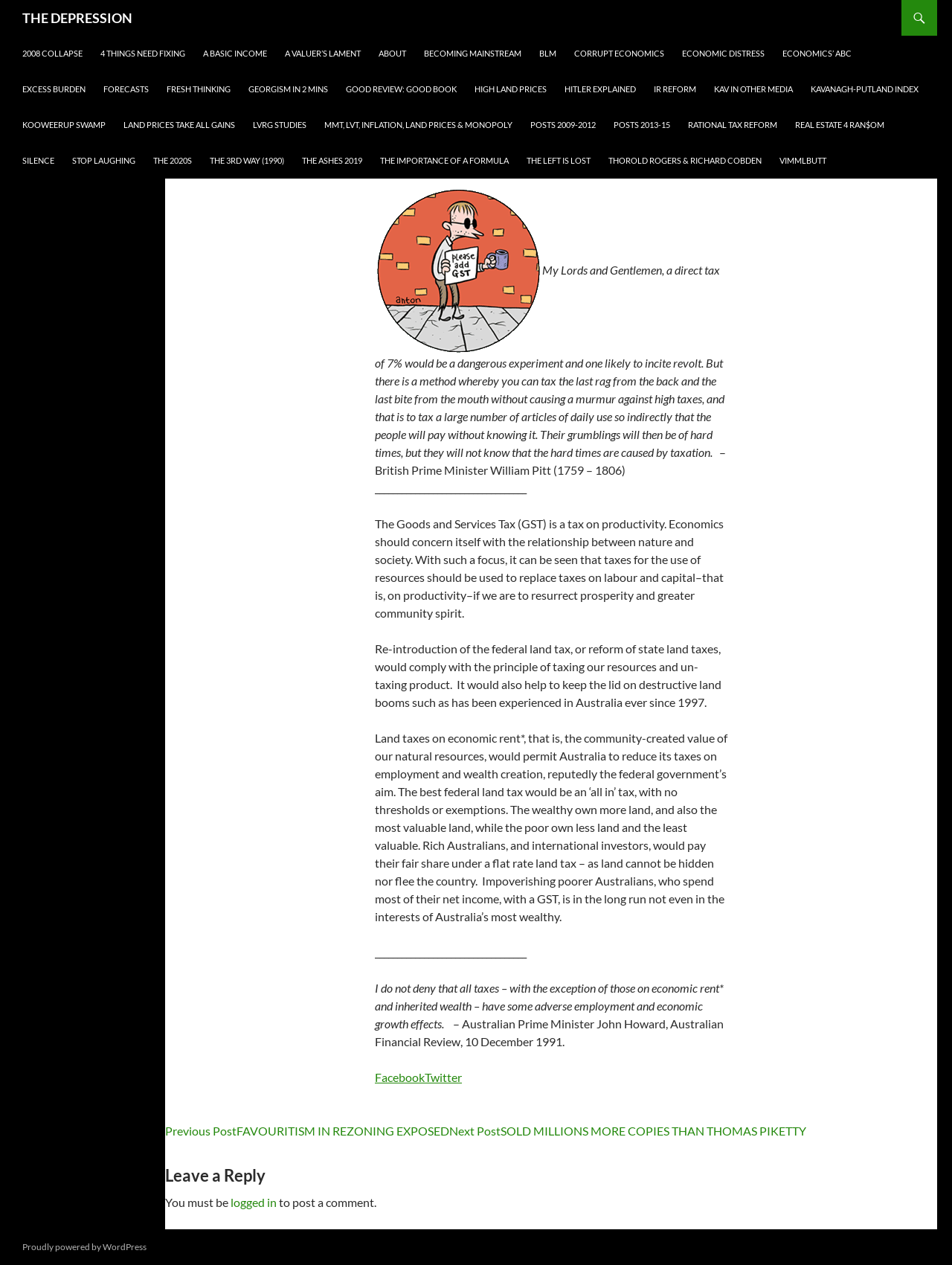Extract the bounding box of the UI element described as: "Previous PostFAVOURITISM IN REZONING EXPOSED".

[0.173, 0.888, 0.472, 0.899]